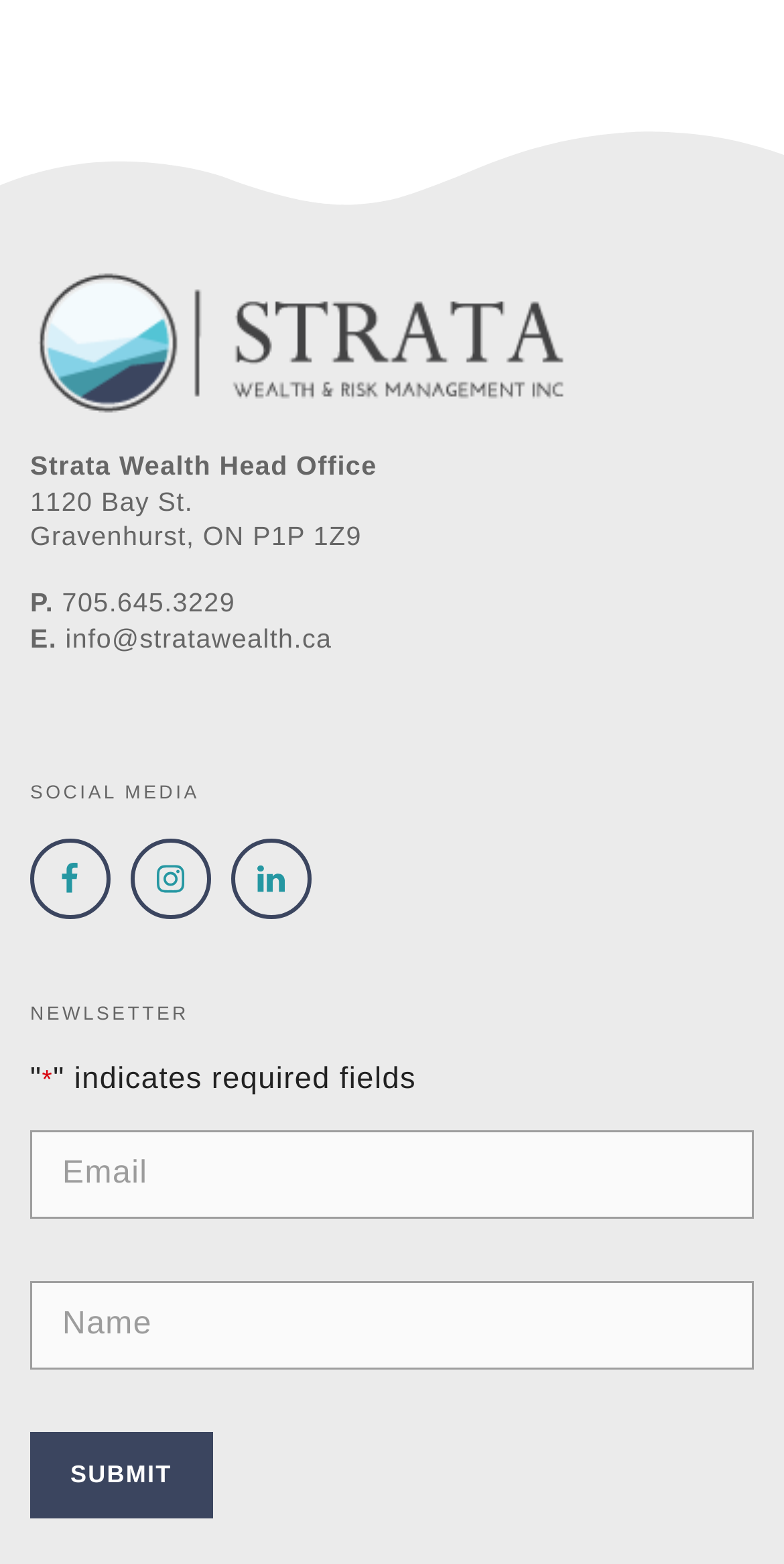What is the phone number of Strata Wealth?
Use the image to answer the question with a single word or phrase.

705.645.3229